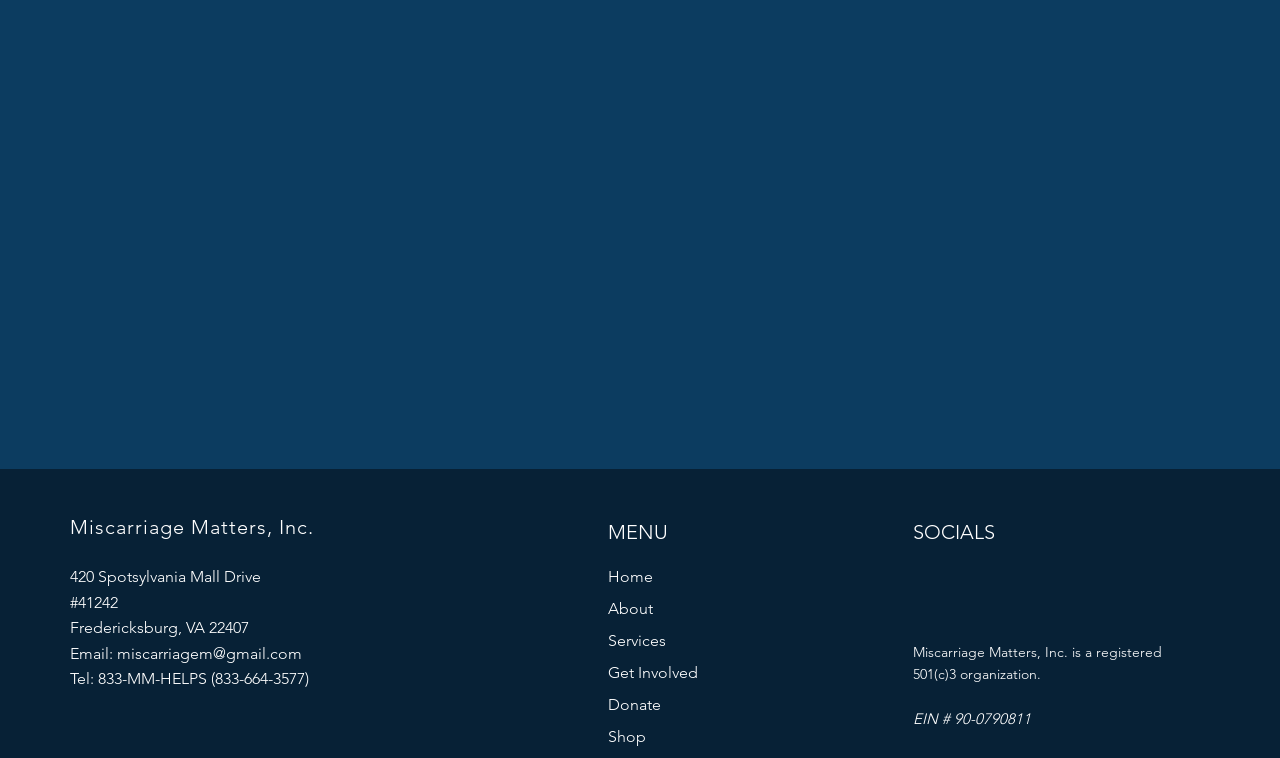Provide the bounding box coordinates of the area you need to click to execute the following instruction: "Click the 'ABOUT US' link".

None